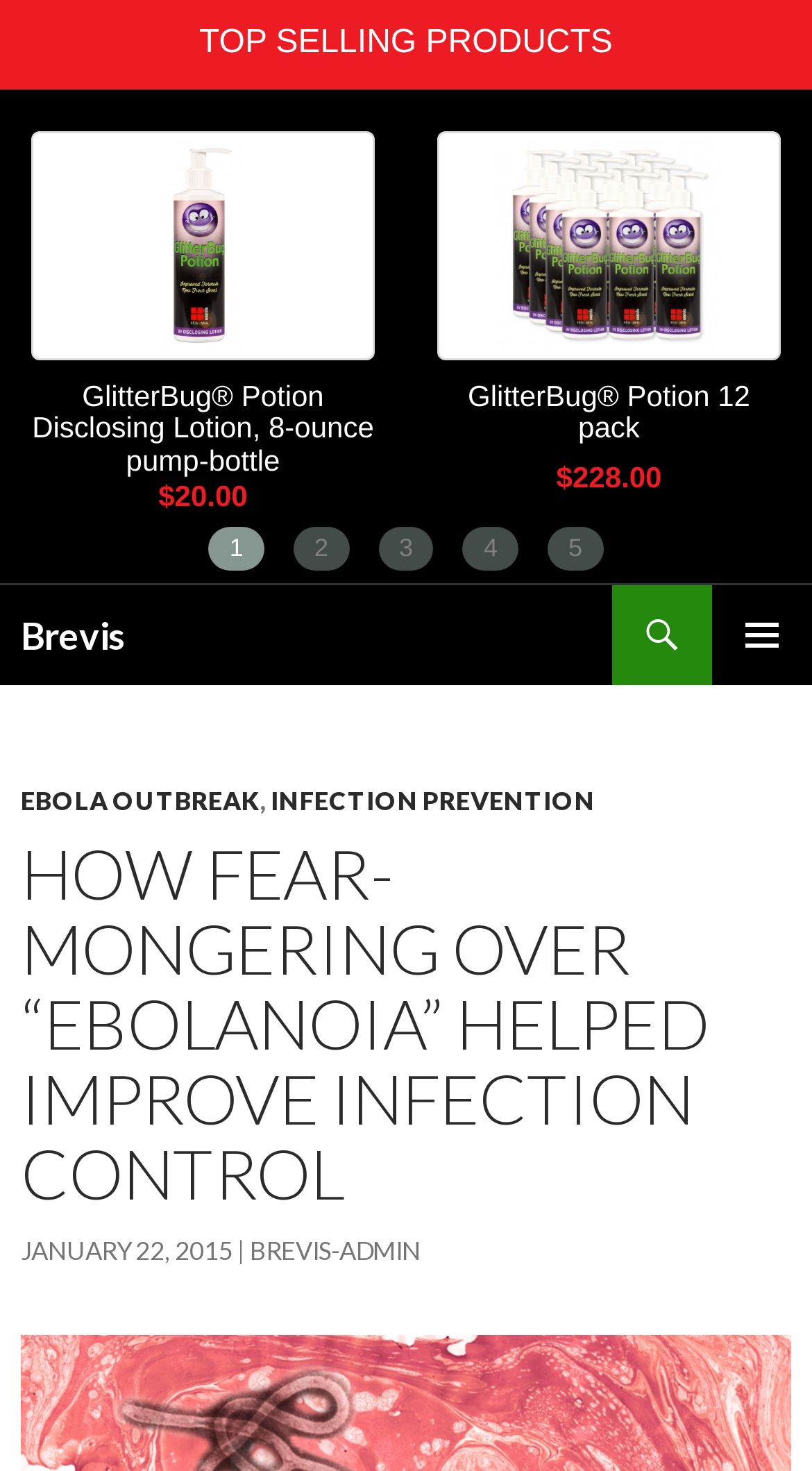How many links are present in the header section?
Using the image as a reference, give an elaborate response to the question.

I counted the number of links present in the header section, which includes 'EBOLA OUTBREAK', 'INFECTION PREVENTION', and 'JANUARY 22, 2015'. Therefore, there are 3 links in the header section.